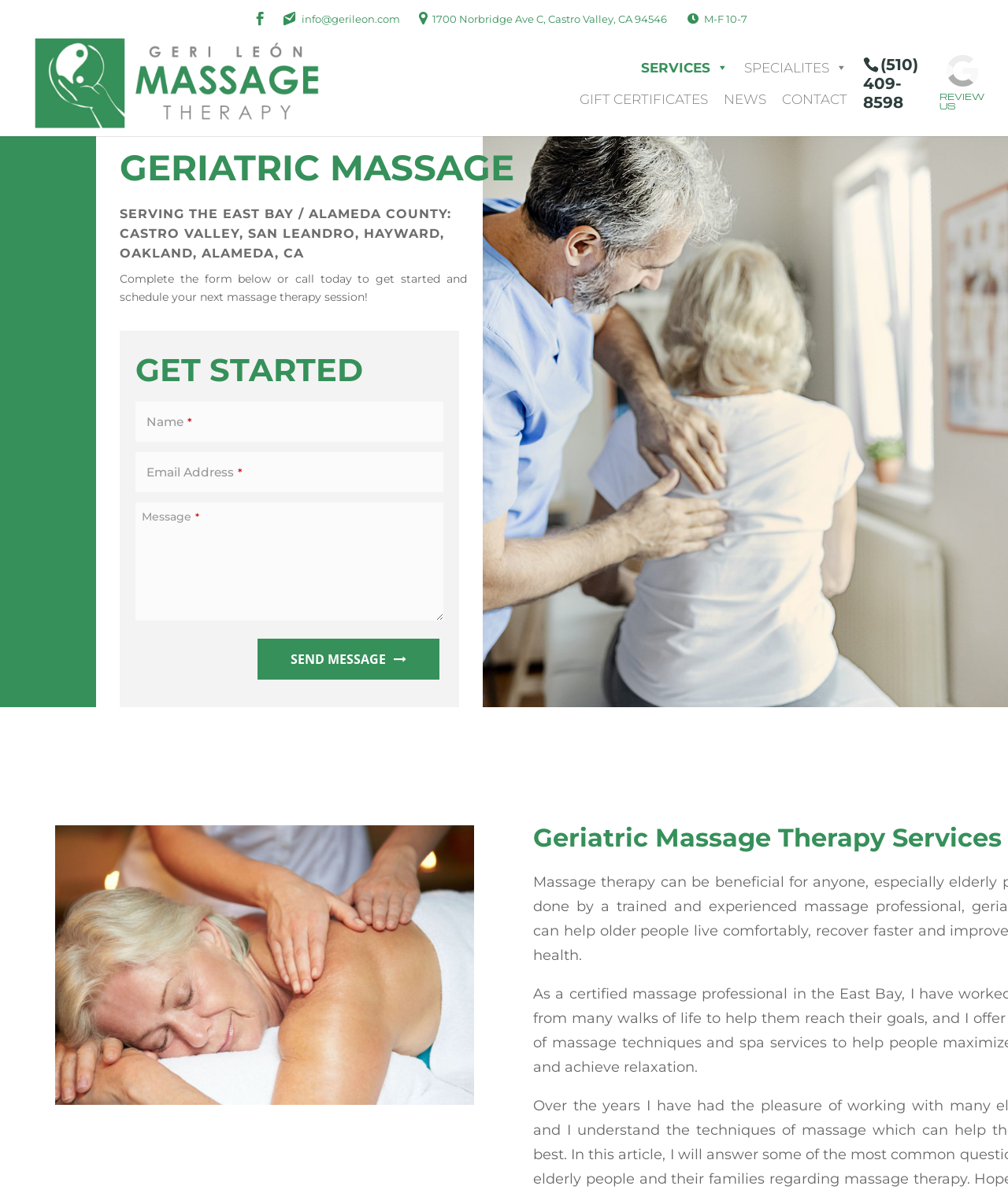Determine the bounding box coordinates of the section to be clicked to follow the instruction: "Call the phone number". The coordinates should be given as four float numbers between 0 and 1, formatted as [left, top, right, bottom].

[0.766, 0.052, 0.914, 0.065]